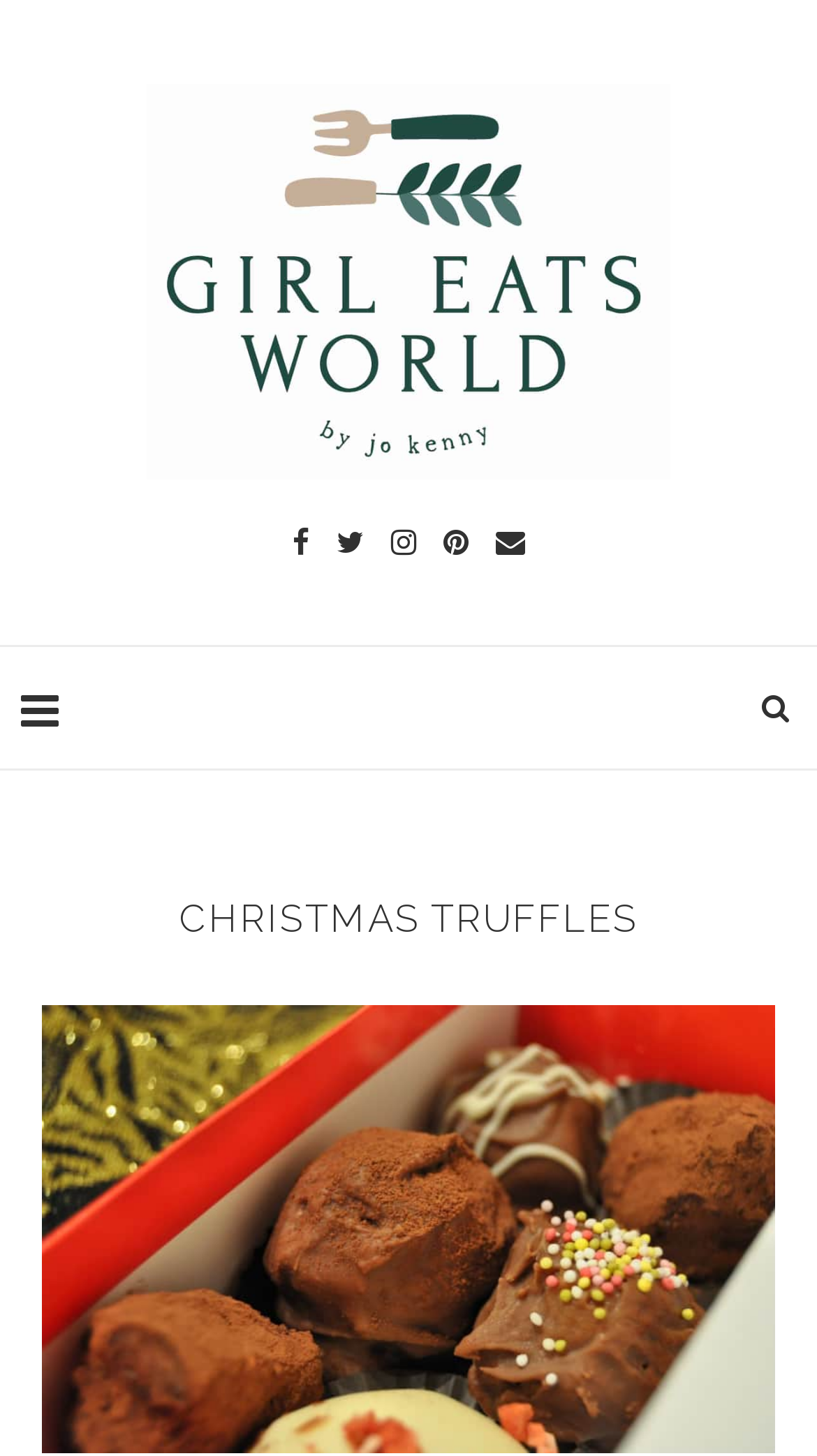How many social media links are on this webpage?
Identify the answer in the screenshot and reply with a single word or phrase.

5